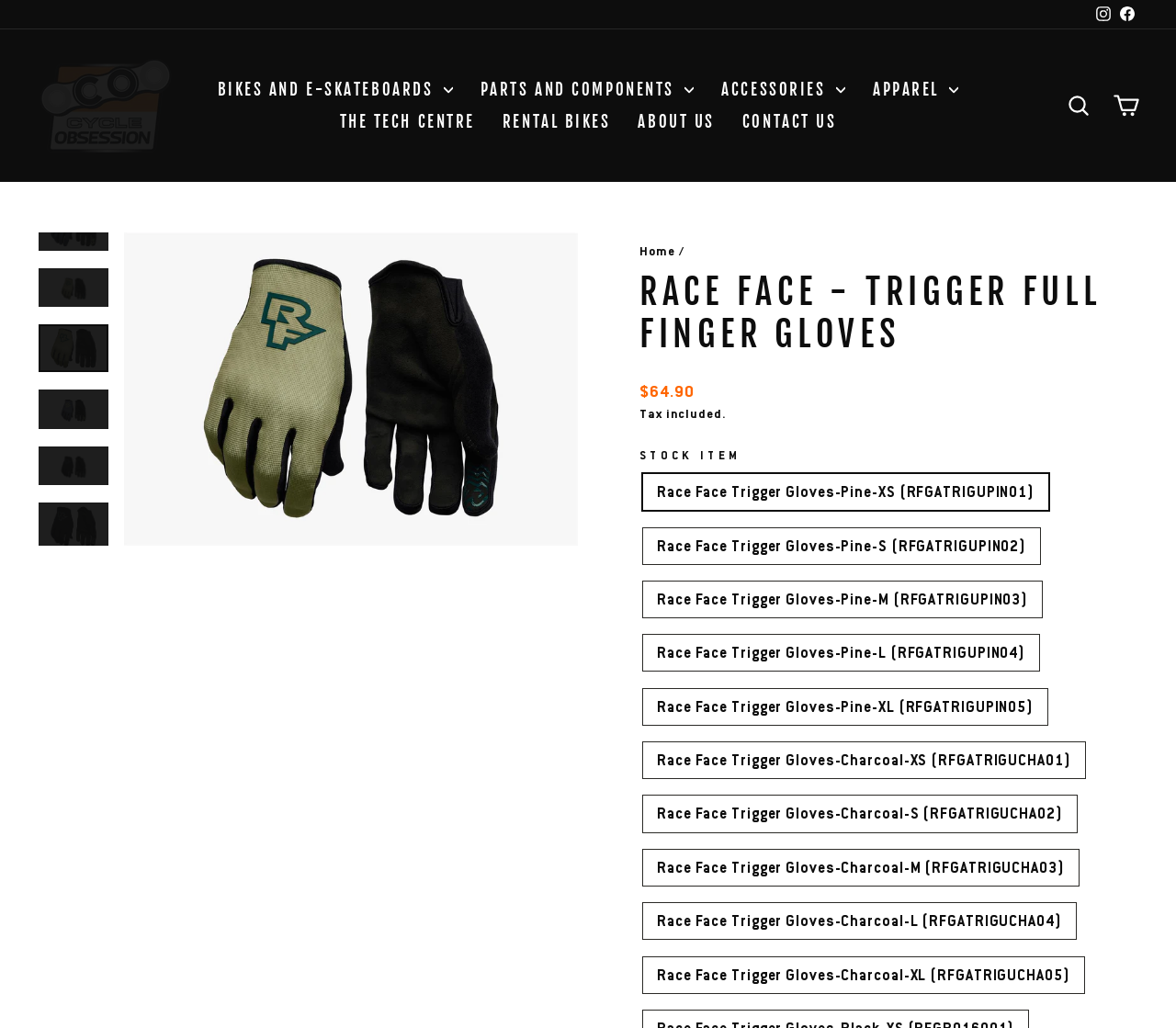Locate the UI element described by Facebook and provide its bounding box coordinates. Use the format (top-left x, top-left y, bottom-right x, bottom-right y) with all values as floating point numbers between 0 and 1.

[0.948, 0.0, 0.969, 0.028]